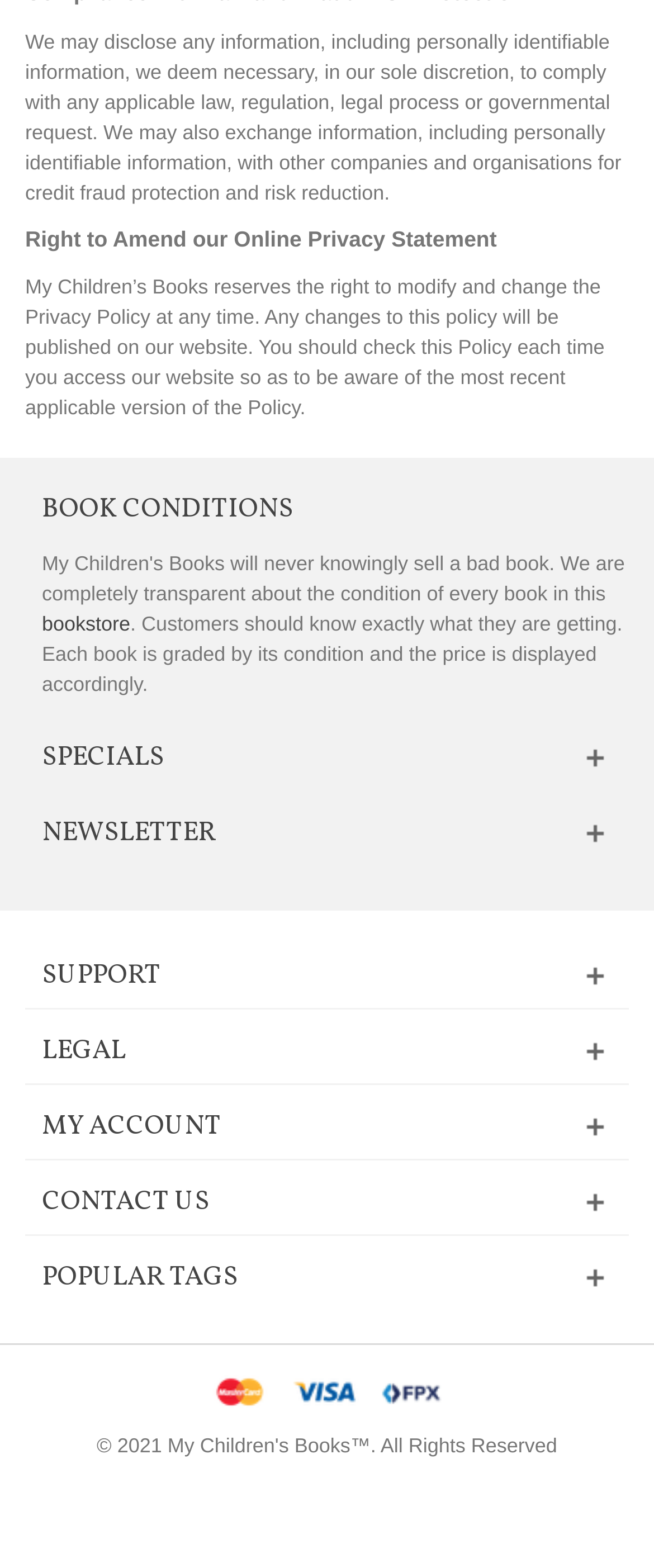Could you specify the bounding box coordinates for the clickable section to complete the following instruction: "view popular tags"?

[0.064, 0.803, 0.364, 0.827]